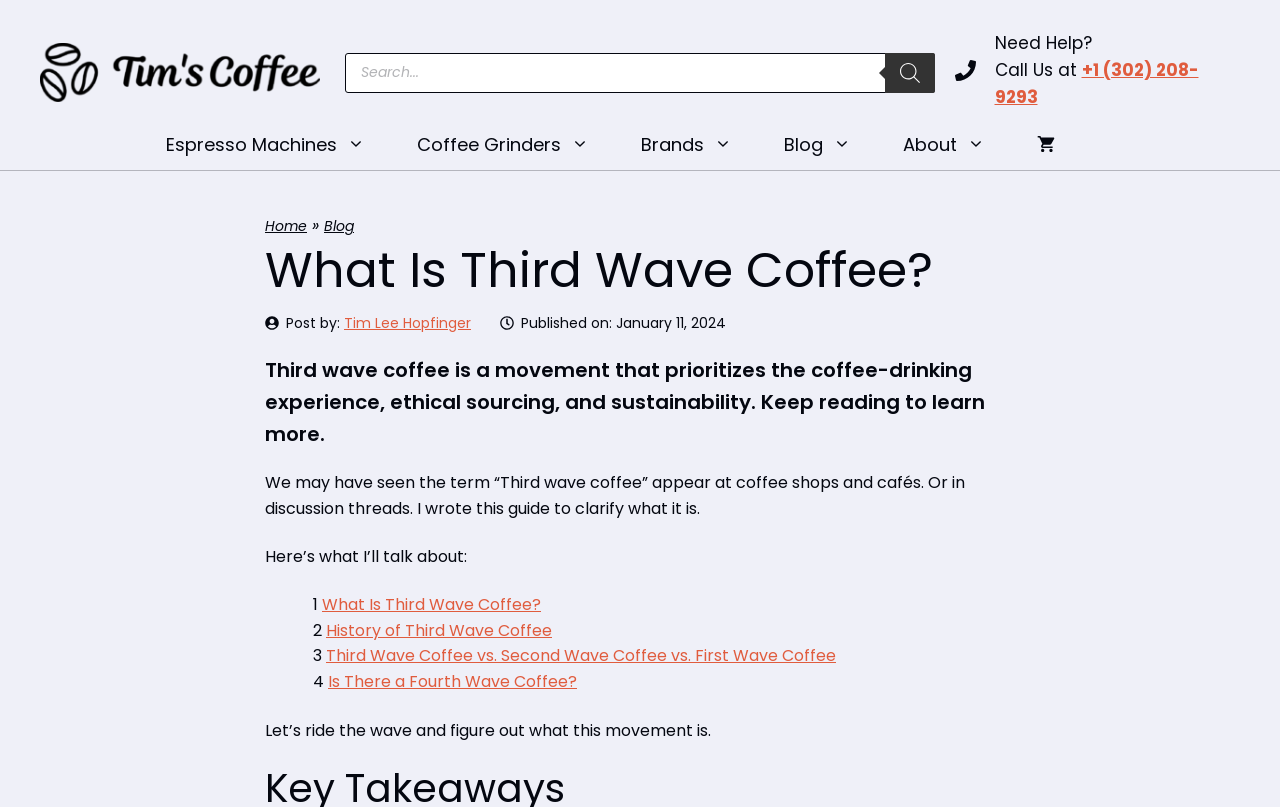How many links are there in the navigation menu?
Based on the screenshot, answer the question with a single word or phrase.

7